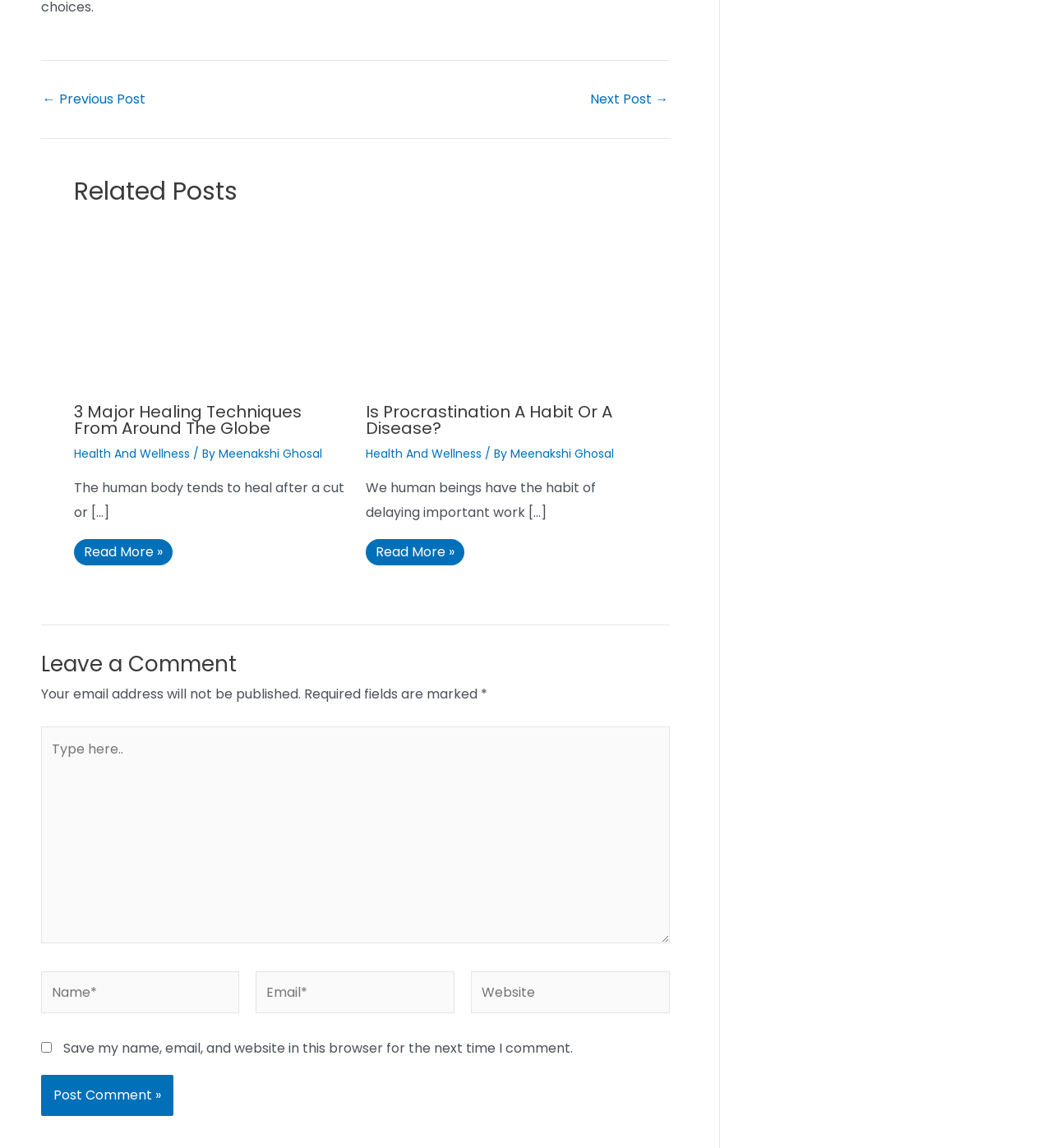Answer this question in one word or a short phrase: What is the purpose of the 'Save my name, email, and website in this browser for the next time I comment' checkbox?

To save user information